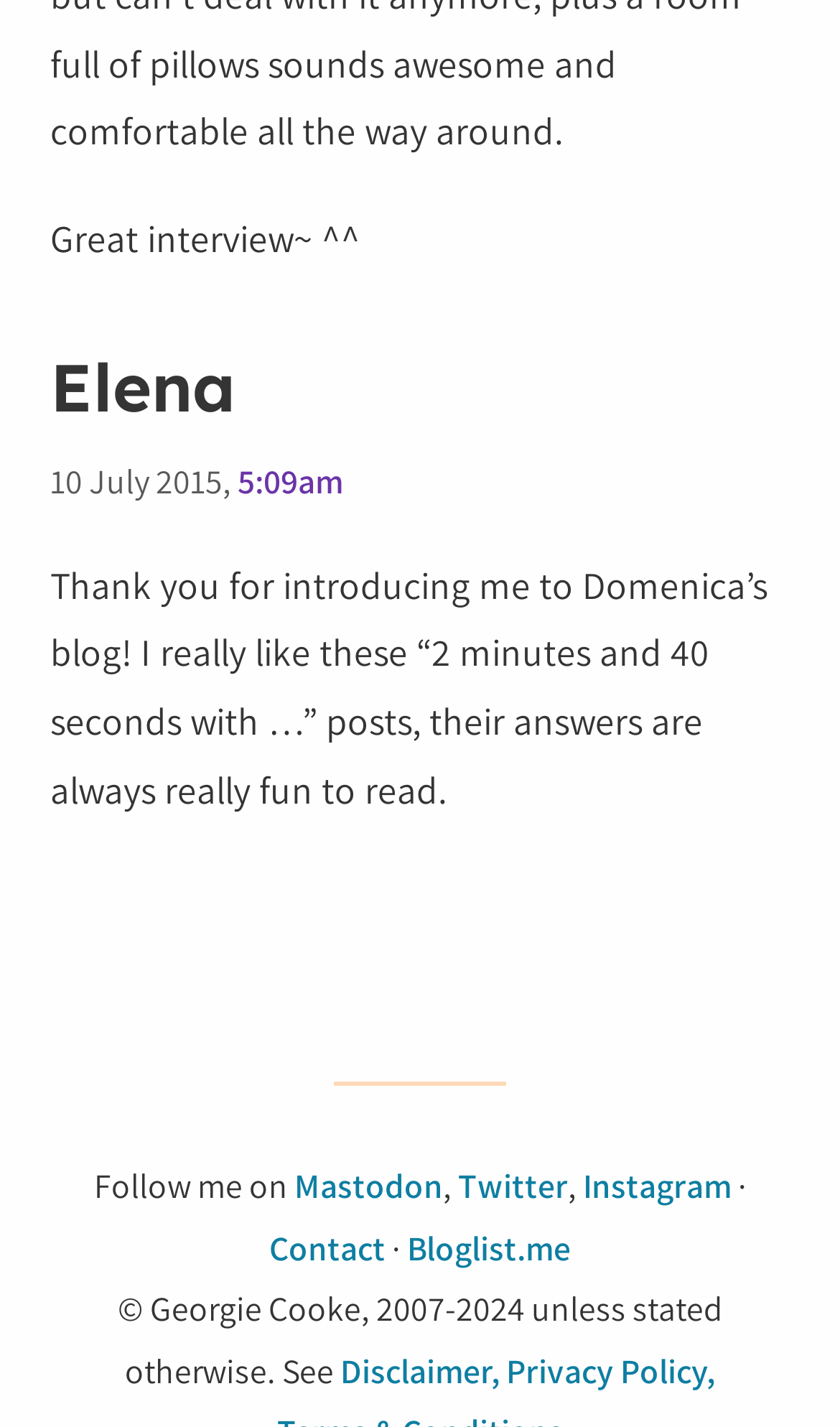What is the format of the '2 minutes and 40 seconds with …' posts?
Refer to the image and provide a detailed answer to the question.

The answer can be found in the static text element which contains the text 'their answers are always really fun to read.'. This element is a child of the article element and has a bounding box with coordinates [0.06, 0.392, 0.914, 0.57].